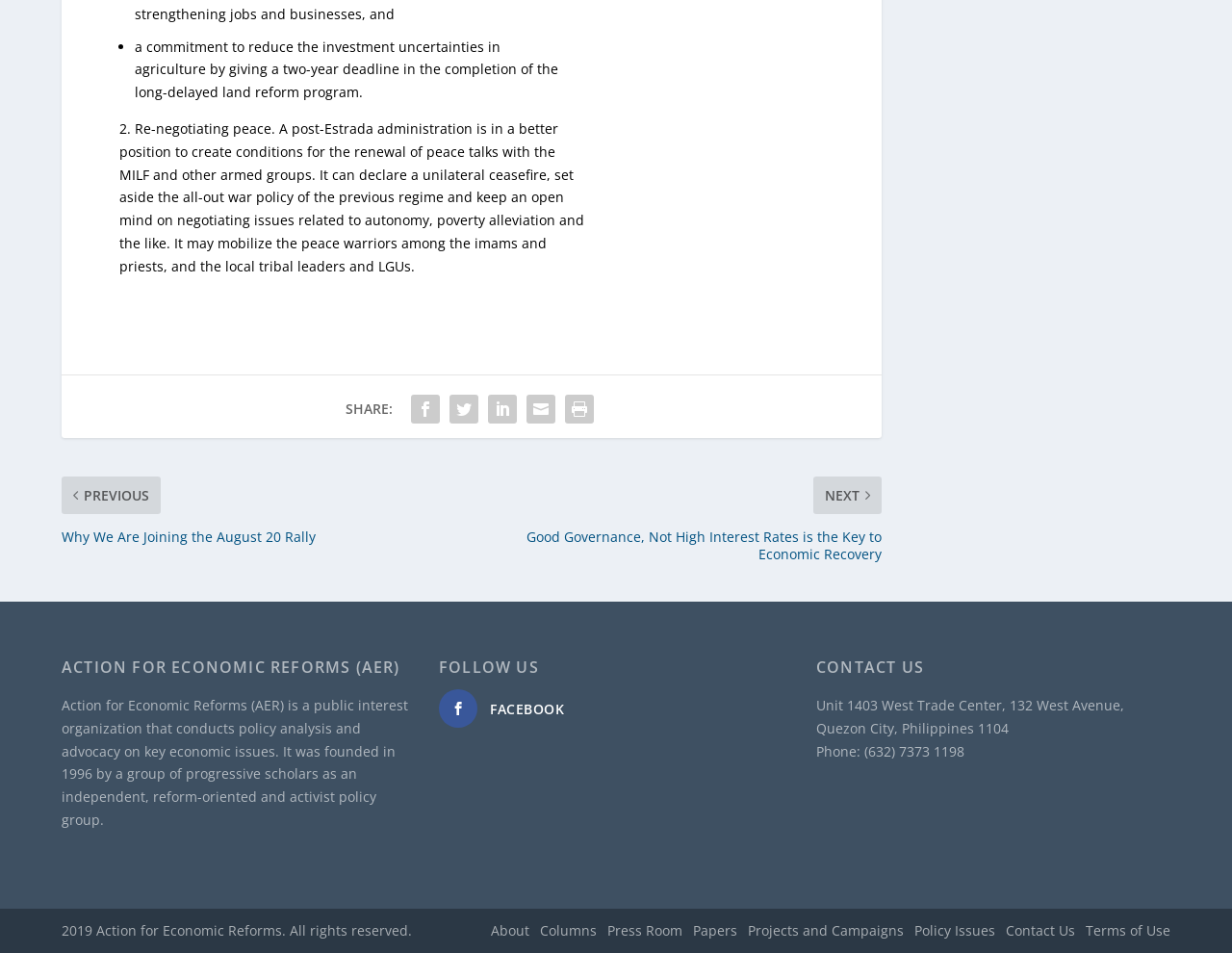Find the coordinates for the bounding box of the element with this description: "Columns".

[0.438, 0.967, 0.484, 0.986]